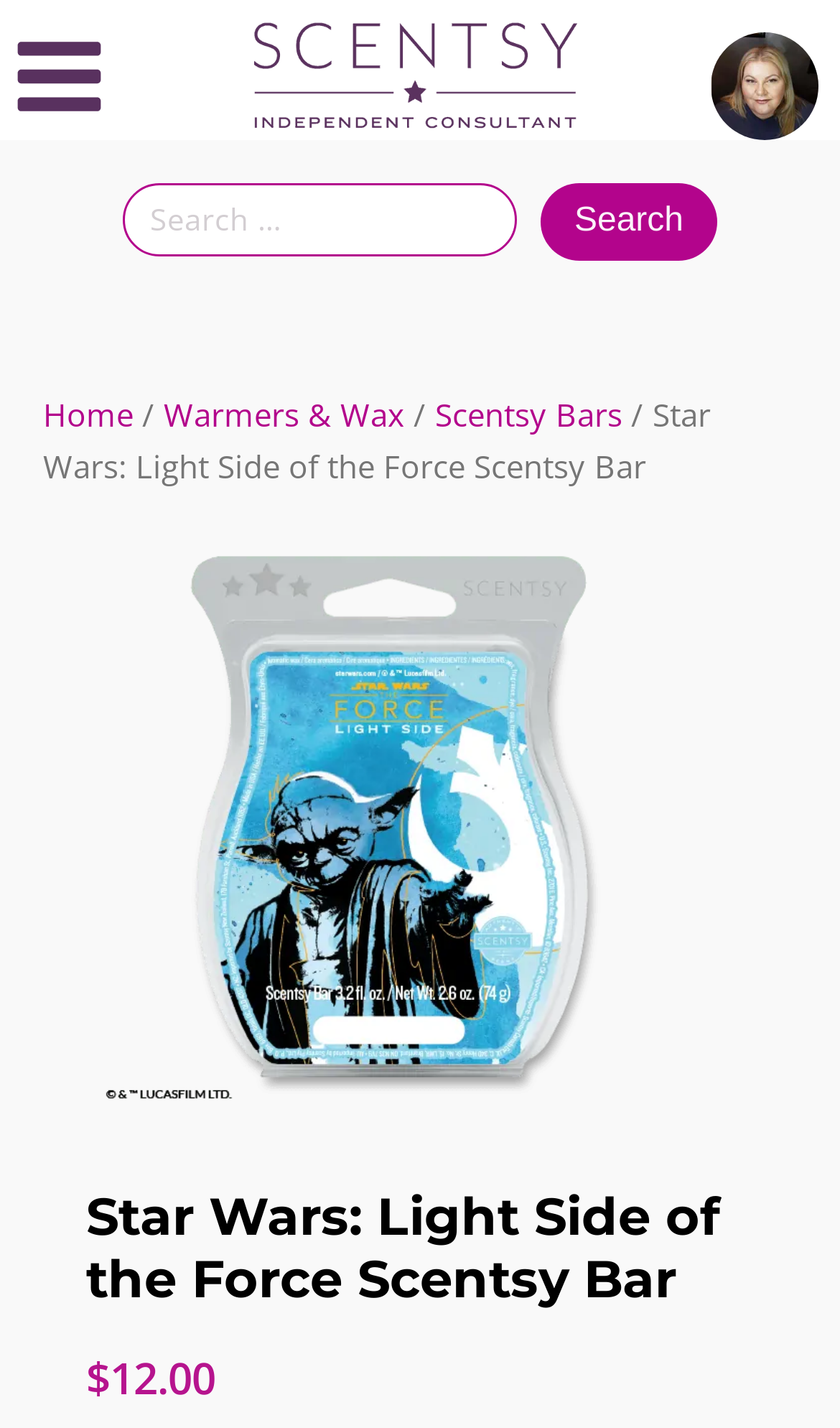Locate and extract the text of the main heading on the webpage.

Star Wars: Light Side of the Force Scentsy Bar